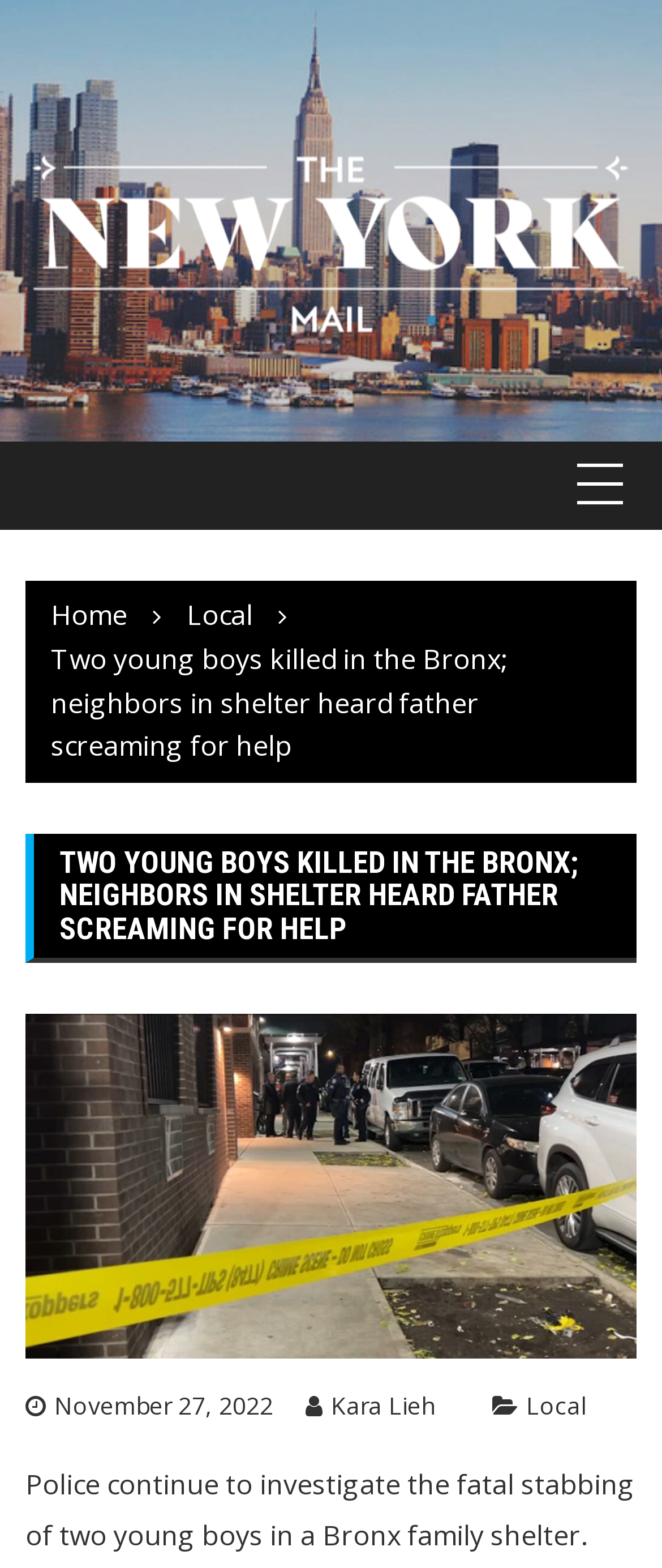Bounding box coordinates should be in the format (top-left x, top-left y, bottom-right x, bottom-right y) and all values should be floating point numbers between 0 and 1. Determine the bounding box coordinate for the UI element described as: November 27, 2022

[0.038, 0.885, 0.413, 0.906]